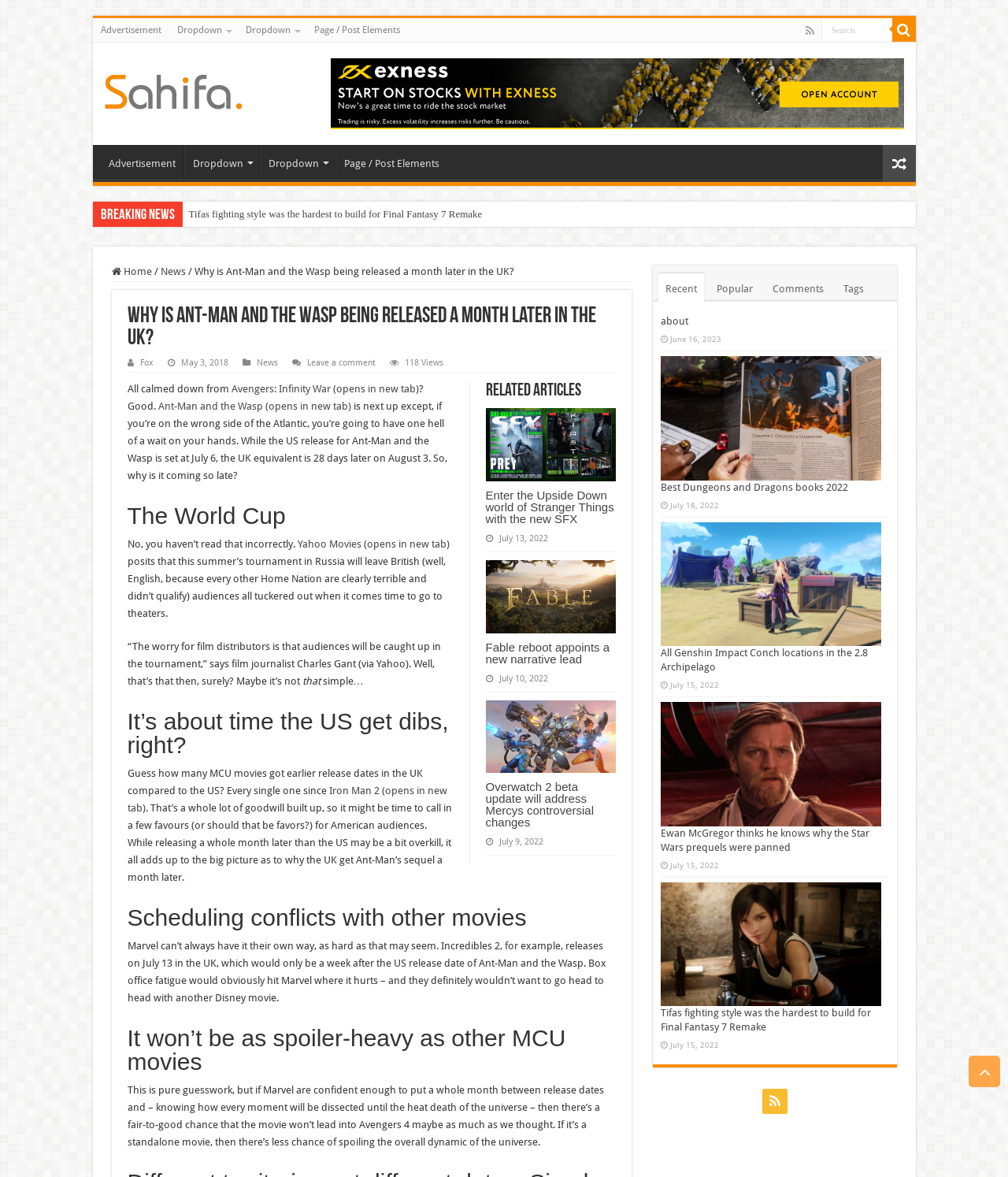Determine the main headline from the webpage and extract its text.

Why is Ant-Man and the Wasp being released a month later in the UK?